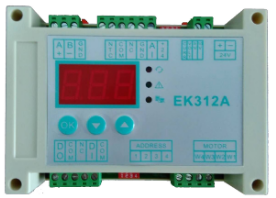Capture every detail in the image and describe it fully.

The image showcases the EK312A Electric Control Panel, a compact device utilized in various automation and control systems. The panel features a clear digital display prominently displaying numerical values, likely indicating operational parameters or settings. 

Several control buttons, including "OK" and directional arrows, are neatly arranged beneath the display, facilitating user interaction. The surrounding terminal blocks are designed for connecting external devices, ensuring flexibility in wiring and integration with other equipment. This control panel is essential for managing motors and offers reliable performance in numerous applications, particularly in HVAC and industrial automation settings. Its design reflects functionality and ease of use, making it a valuable component for engineers and technicians in the field.